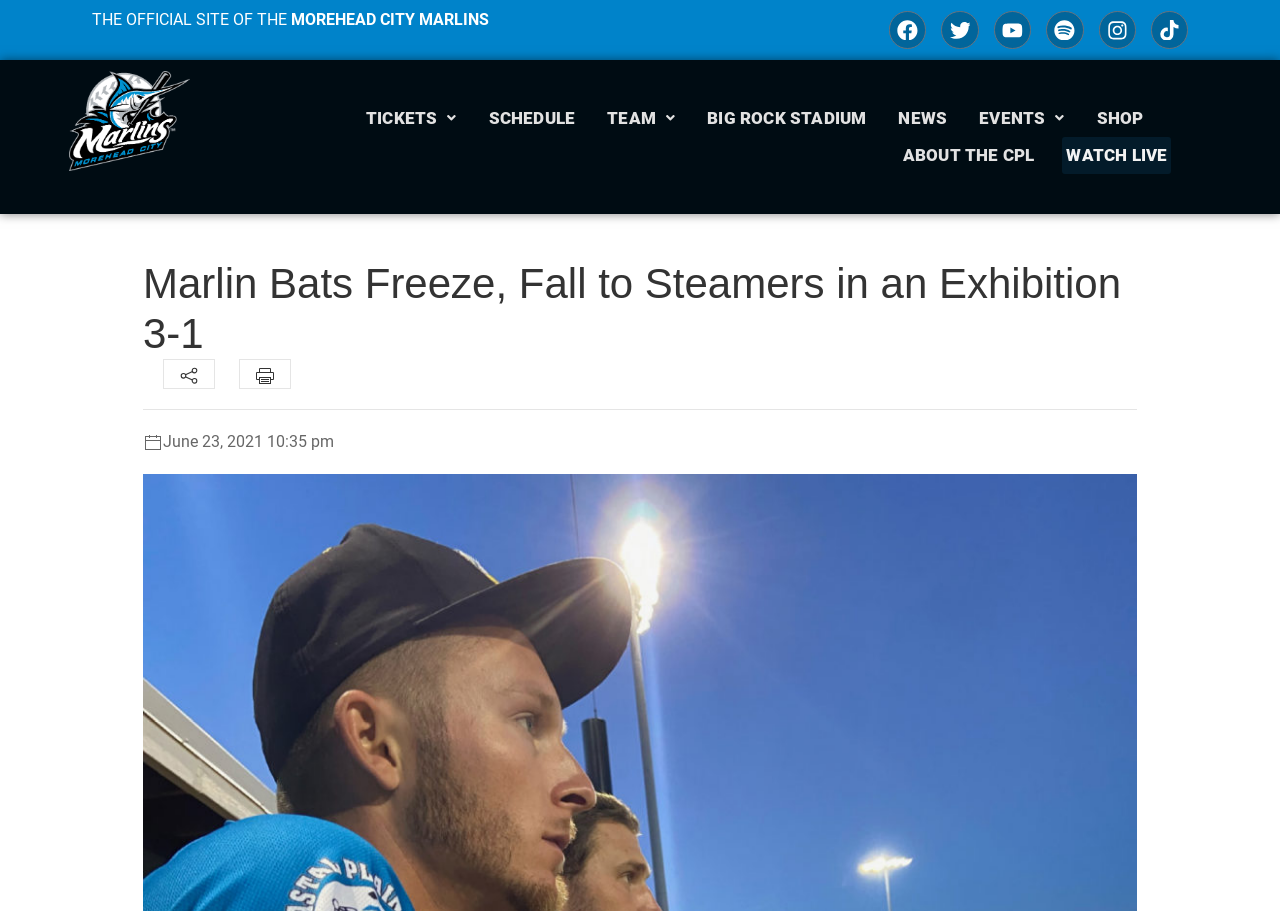What is the title of the news article?
Please give a well-detailed answer to the question.

The title of the news article can be found in the heading element [34], which reads 'Marlin Bats Freeze, Fall to Steamers in an Exhibition 3-1'.